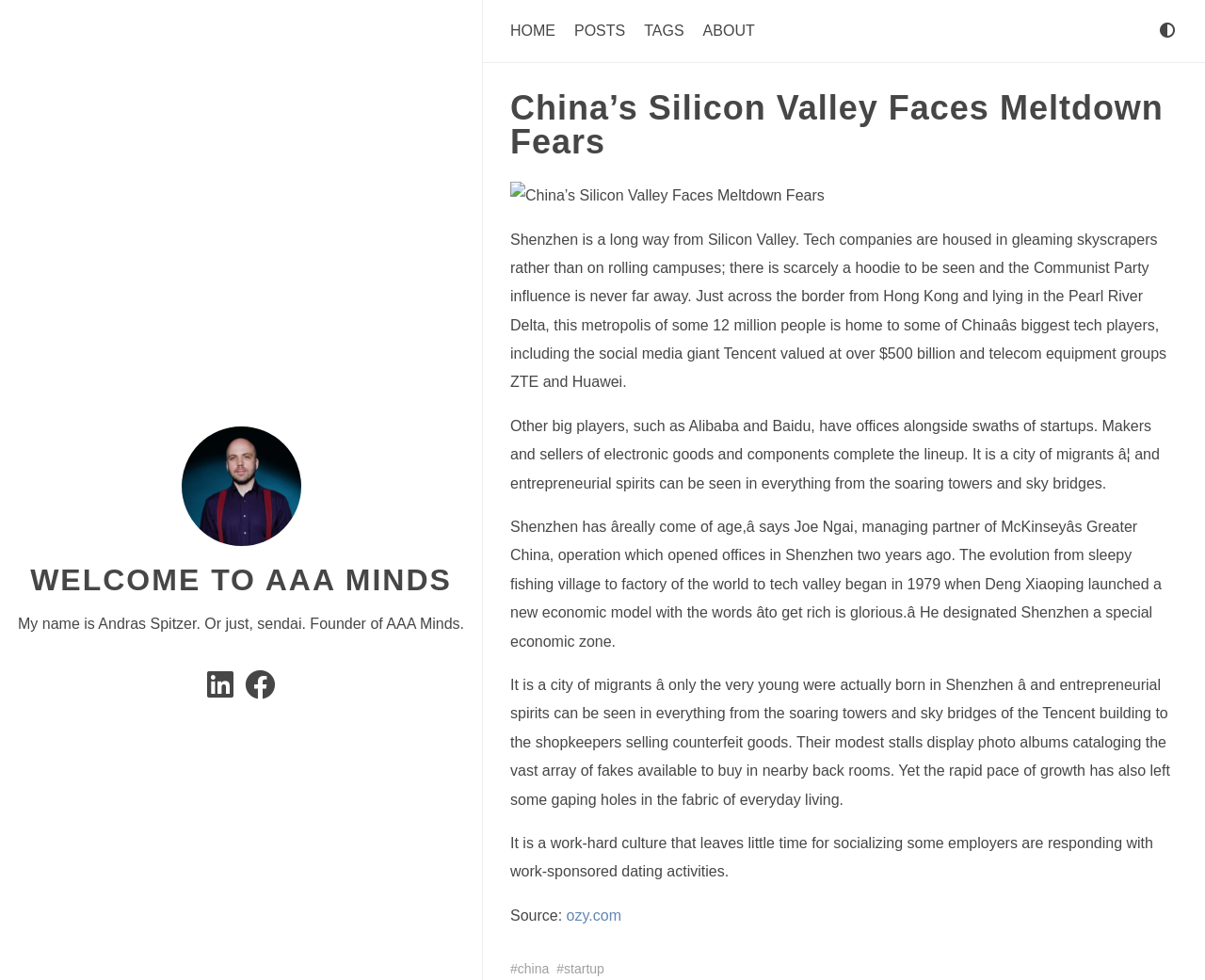What is the topic of the article on the webpage?
With the help of the image, please provide a detailed response to the question.

The answer can be inferred from the heading element with the text 'China’s Silicon Valley Faces Meltdown Fears' and the subsequent paragraphs that discuss Shenzhen, a city in China, and its tech industry.